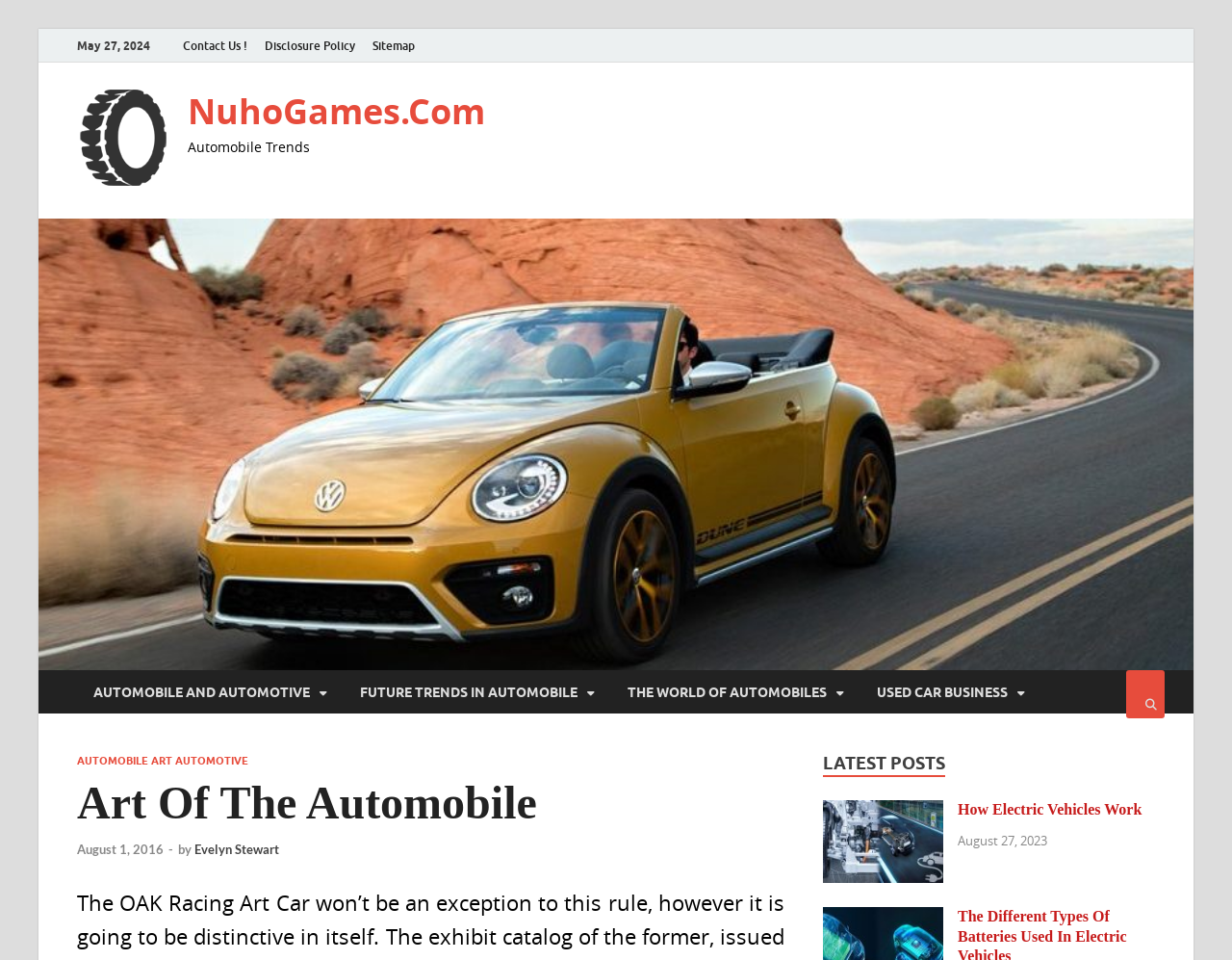Please specify the bounding box coordinates for the clickable region that will help you carry out the instruction: "Visit NuhoGames.Com".

[0.062, 0.178, 0.141, 0.197]